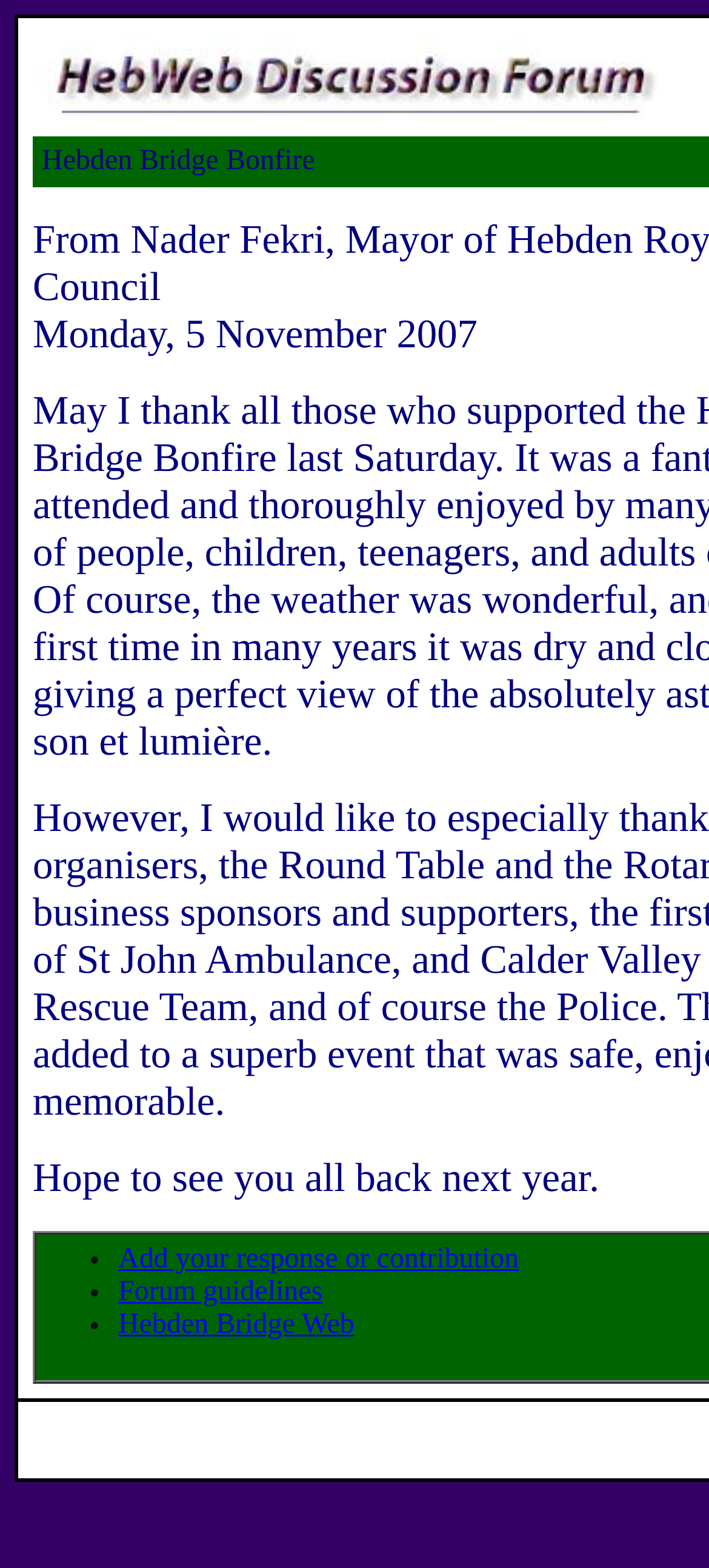What is the date mentioned on the webpage? Using the information from the screenshot, answer with a single word or phrase.

Monday, 5 November 2007